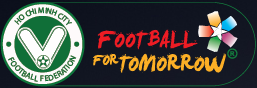Provide a short answer using a single word or phrase for the following question: 
What is the phrase written below the logo?

Football for Tomorrow